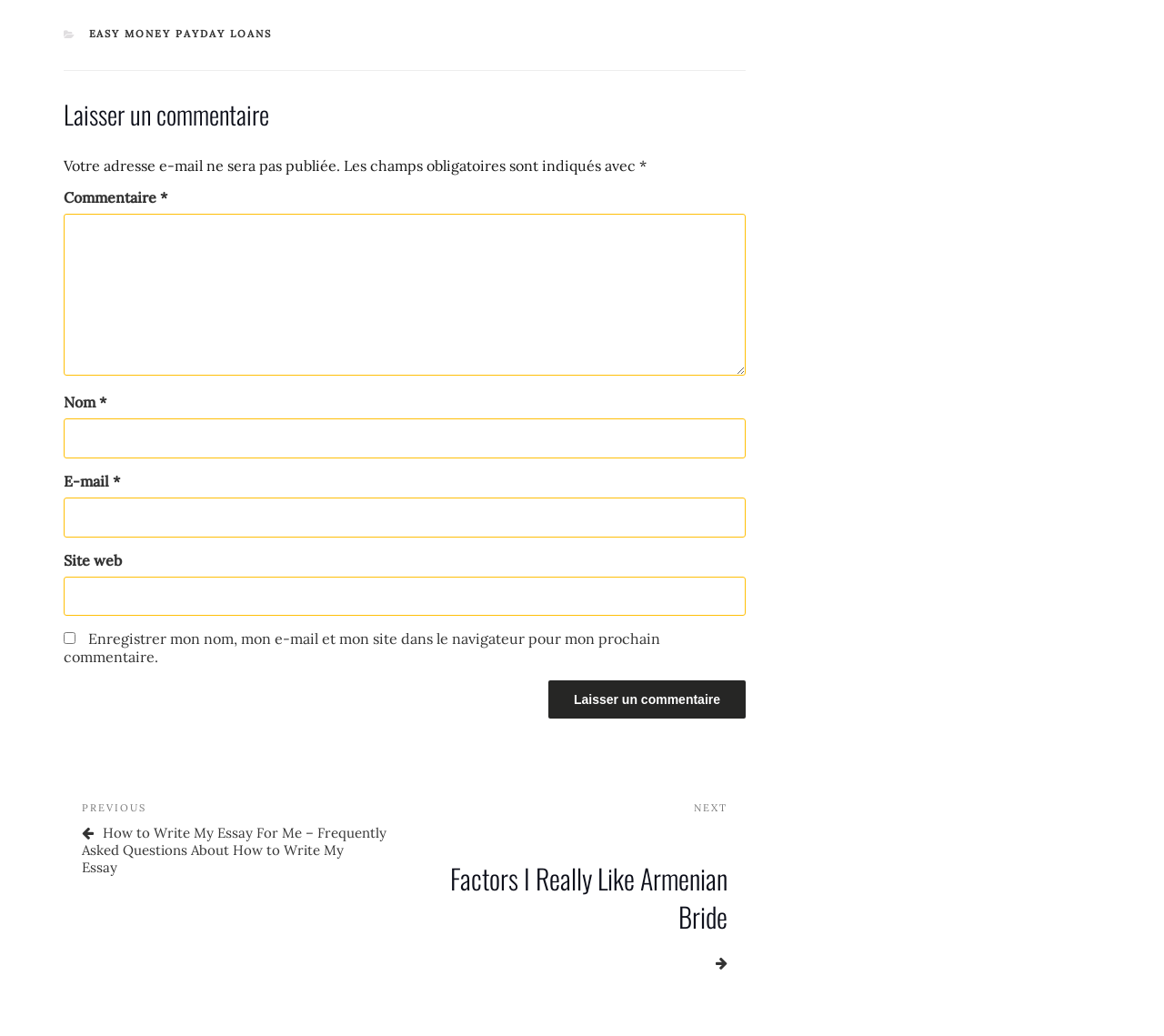What is the function of the checkbox below the 'E-mail' text box?
Using the image, respond with a single word or phrase.

To save user information